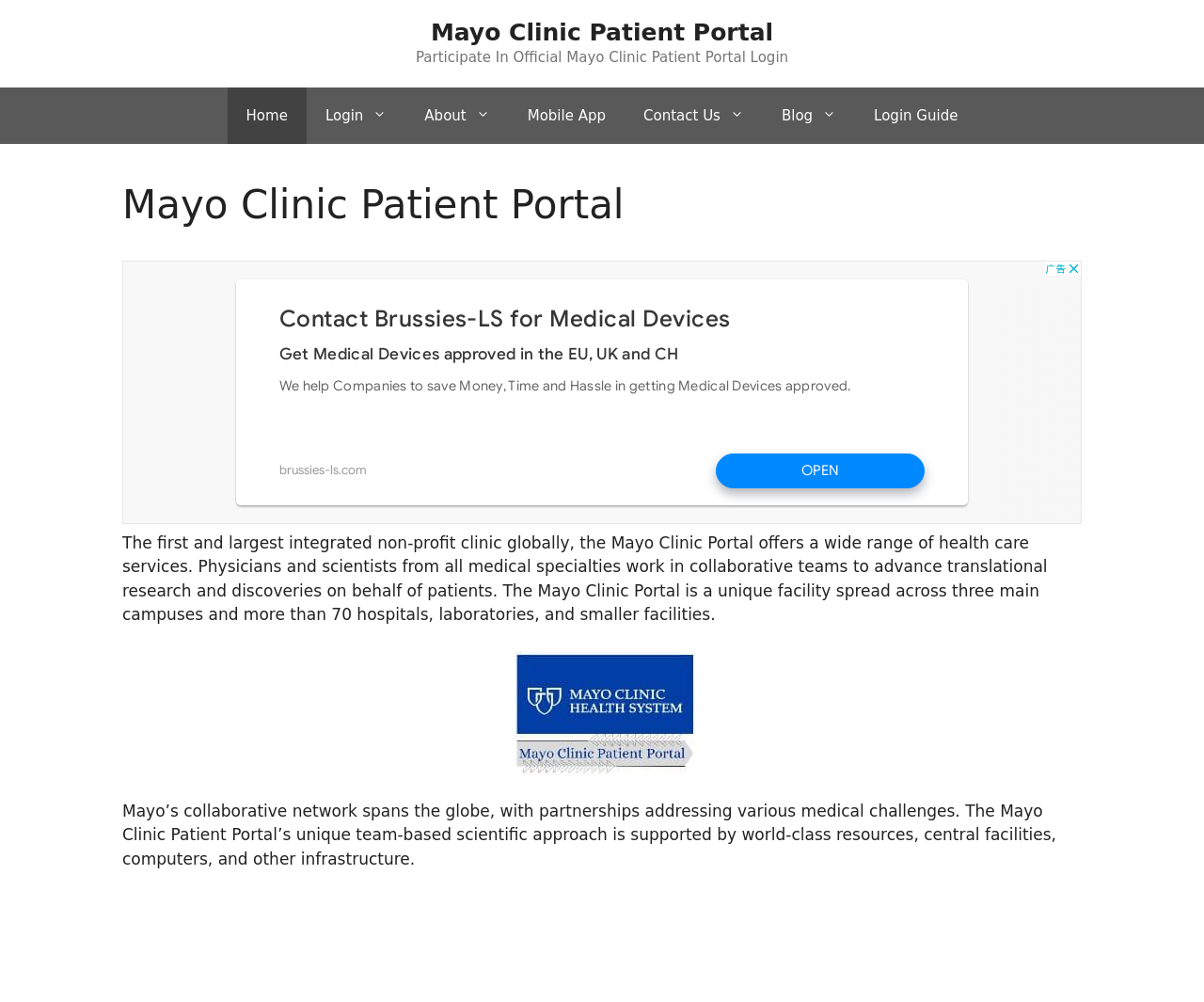Analyze the image and give a detailed response to the question:
What is the name of the clinic described on this webpage?

I read the text on the webpage and found that the clinic being described is the Mayo Clinic, which is mentioned in the heading and the static text elements.